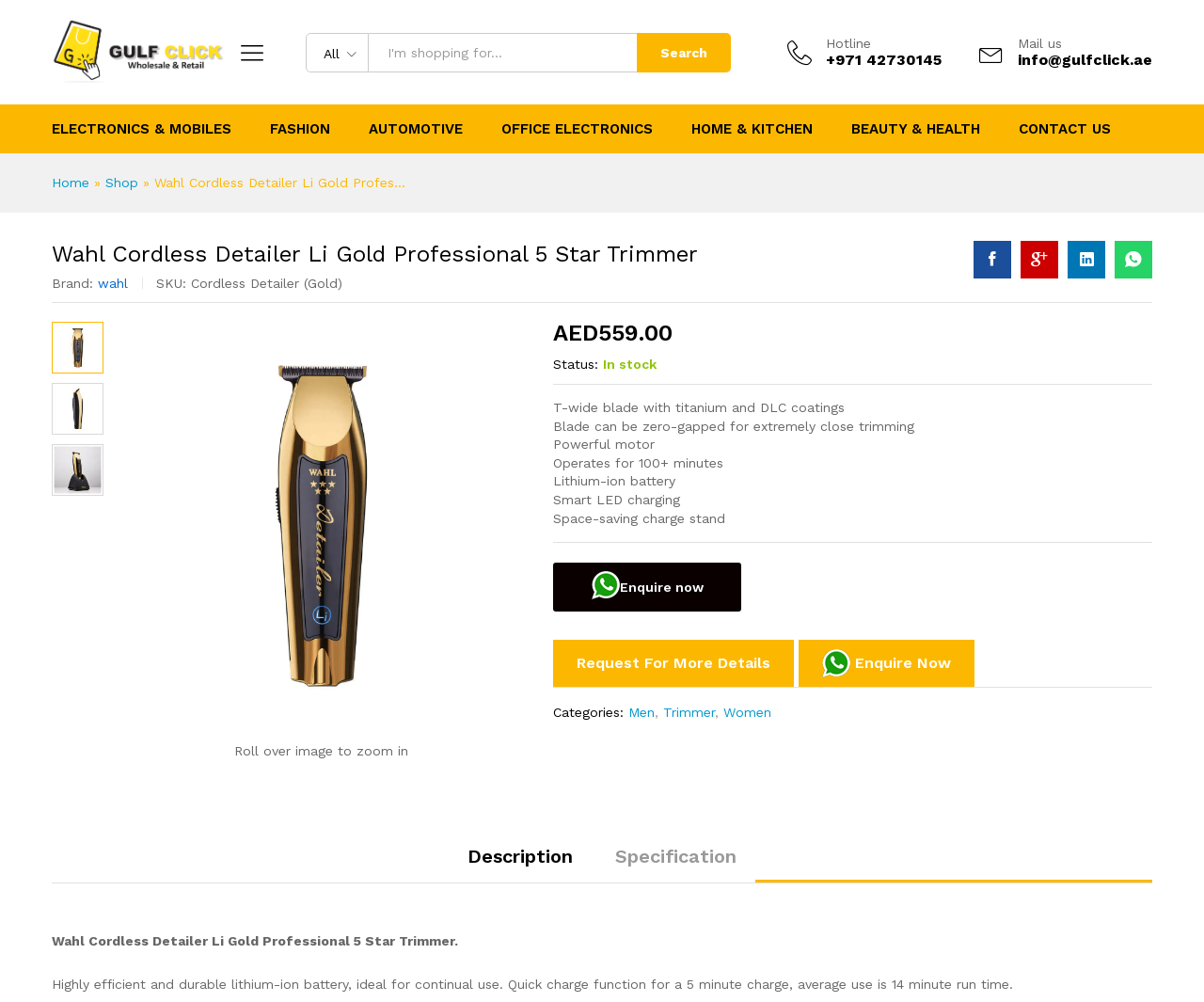Provide the bounding box coordinates of the HTML element described as: "Beauty & Health". The bounding box coordinates should be four float numbers between 0 and 1, i.e., [left, top, right, bottom].

[0.707, 0.122, 0.814, 0.136]